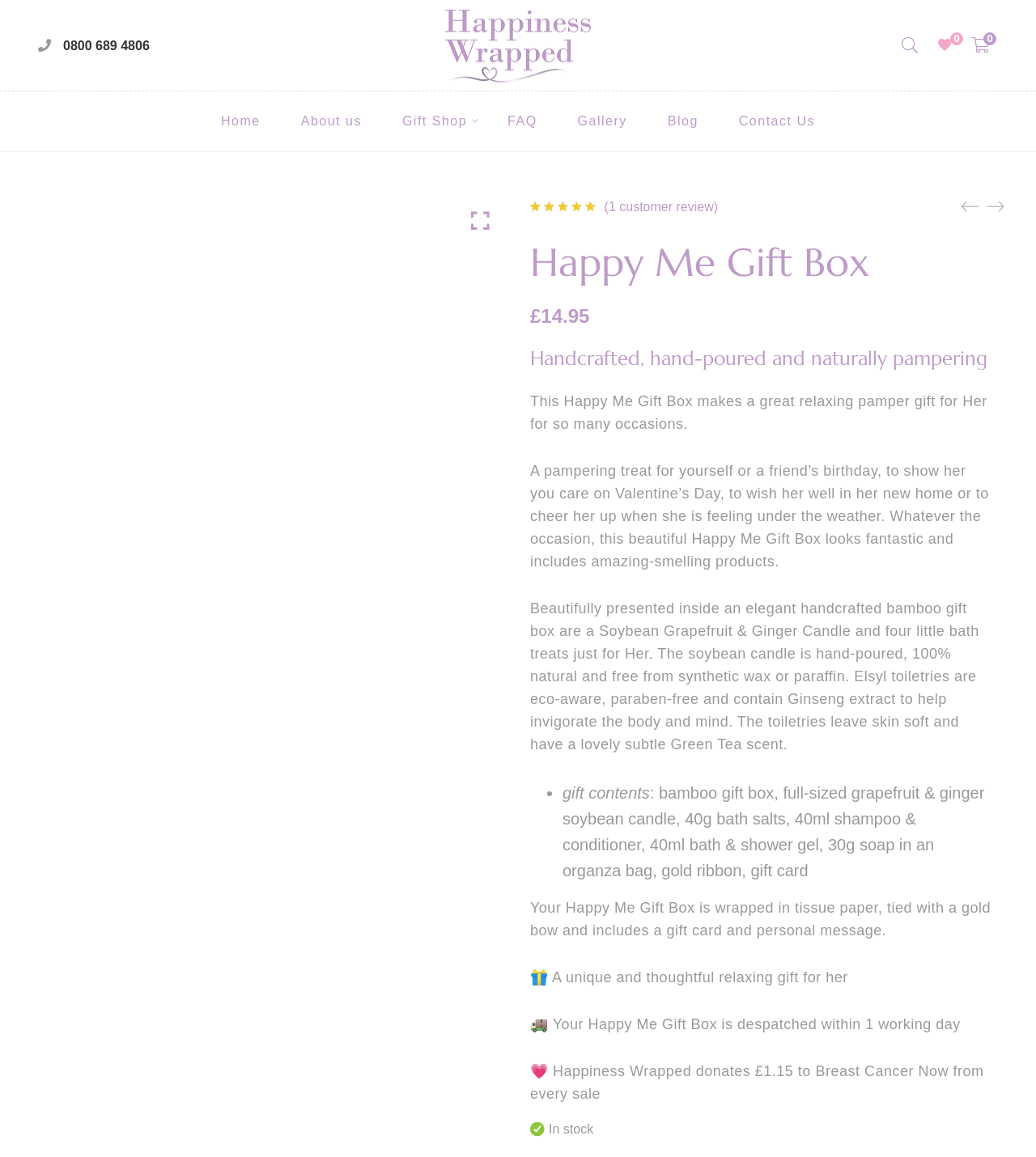Using the description "alt="Happiness Wrapped"", locate and provide the bounding box of the UI element.

[0.43, 0.031, 0.57, 0.046]